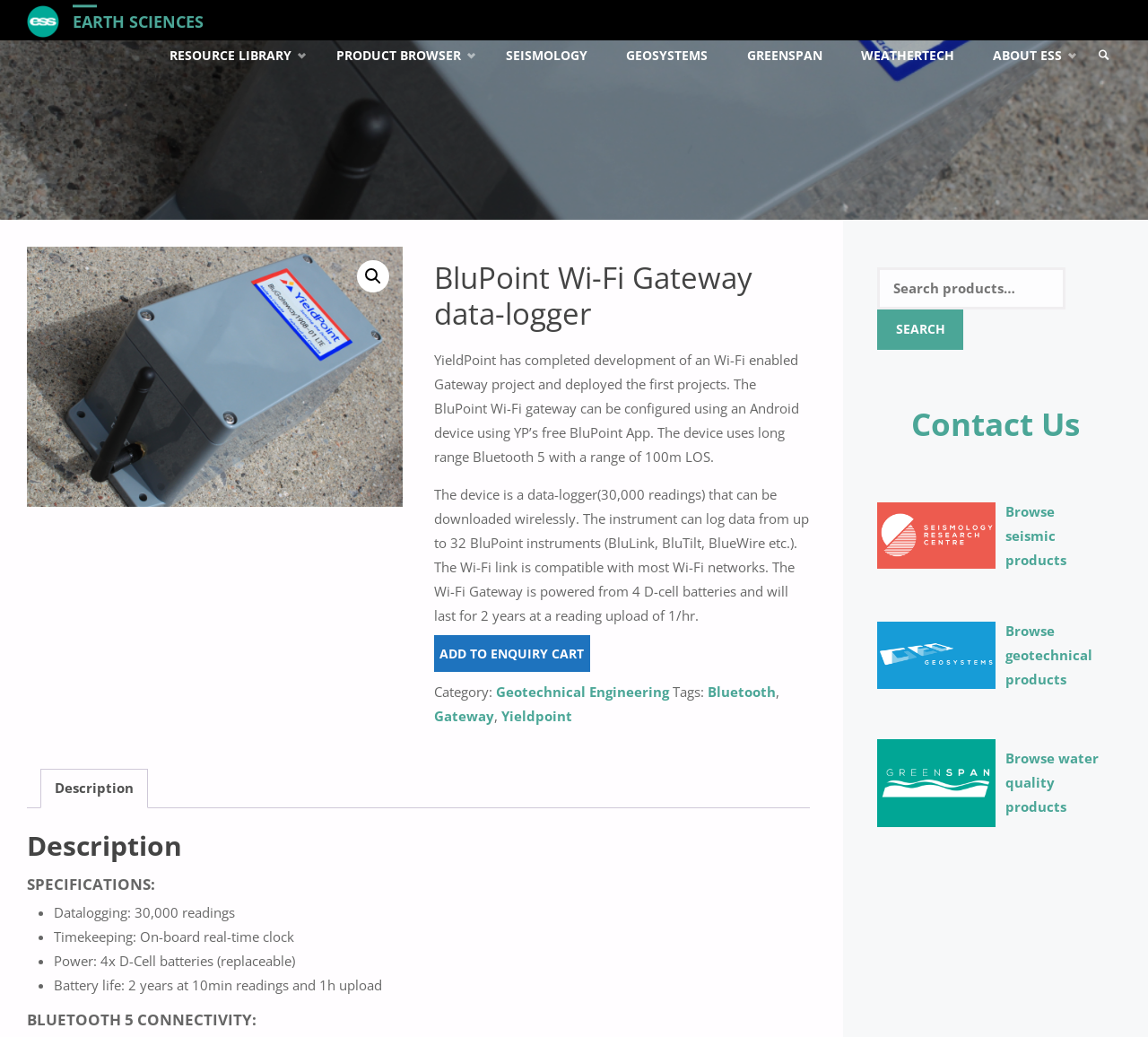Locate the bounding box coordinates of the element that should be clicked to fulfill the instruction: "Contact Us".

[0.794, 0.388, 0.941, 0.429]